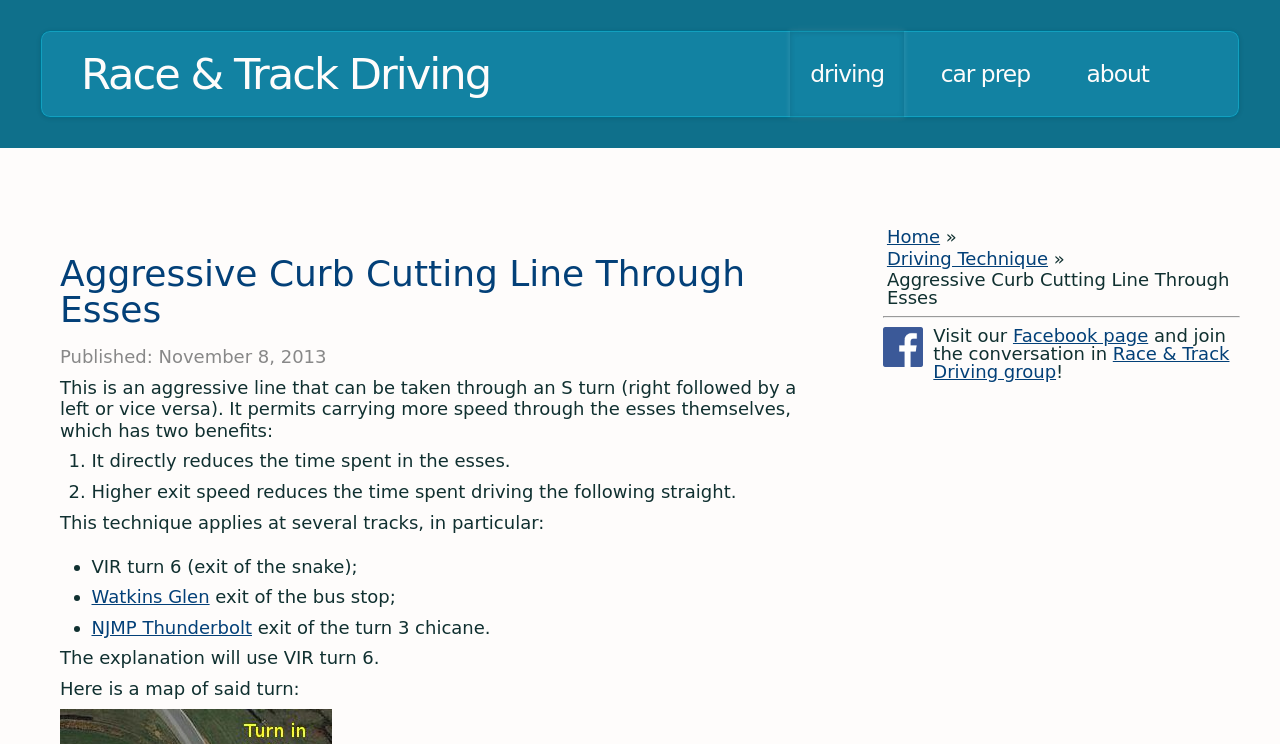Identify the bounding box coordinates of the region that should be clicked to execute the following instruction: "Go to the Home page".

[0.693, 0.304, 0.734, 0.332]